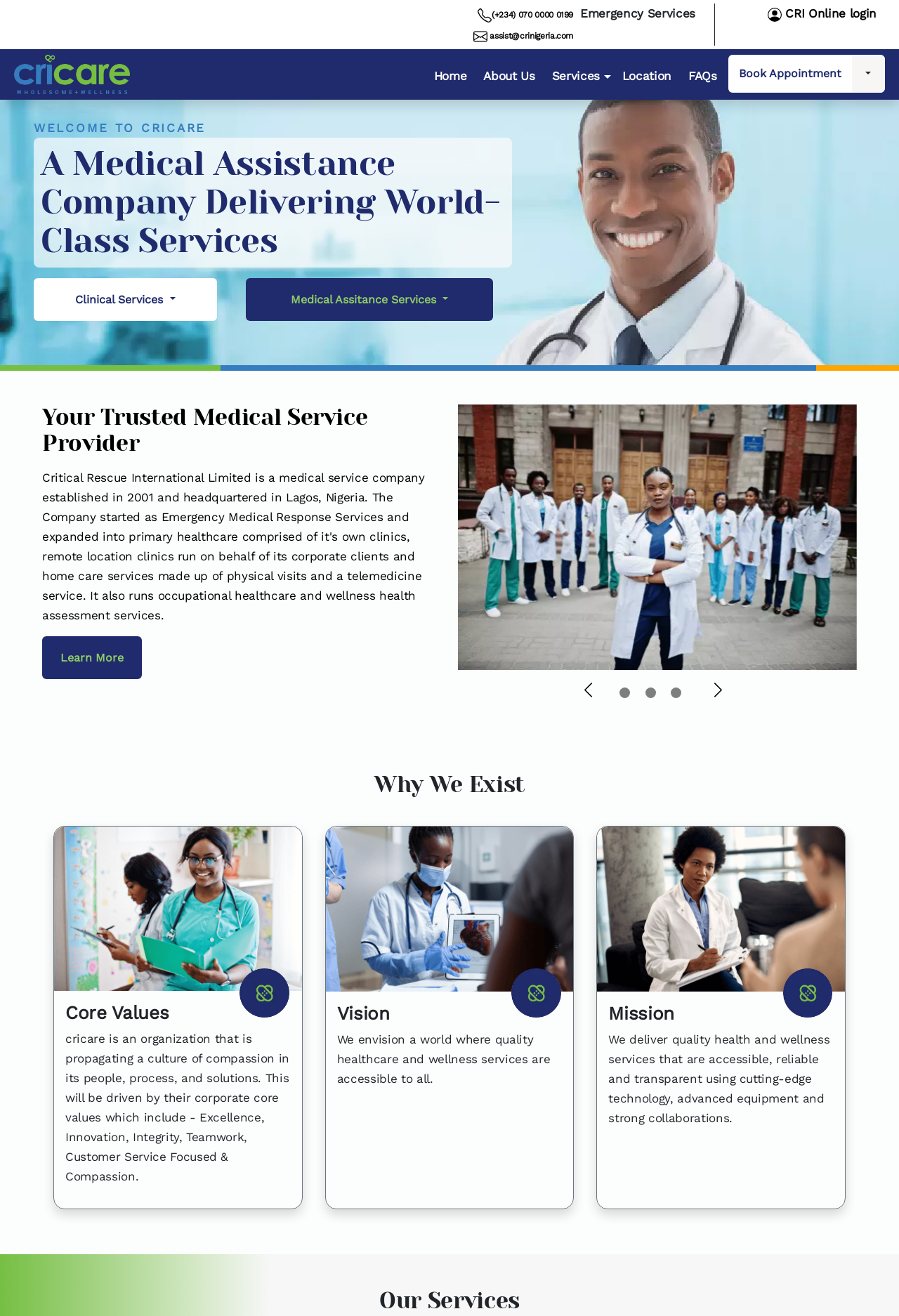Please find and report the primary heading text from the webpage.

A Medical Assistance Company Delivering World-Class Services